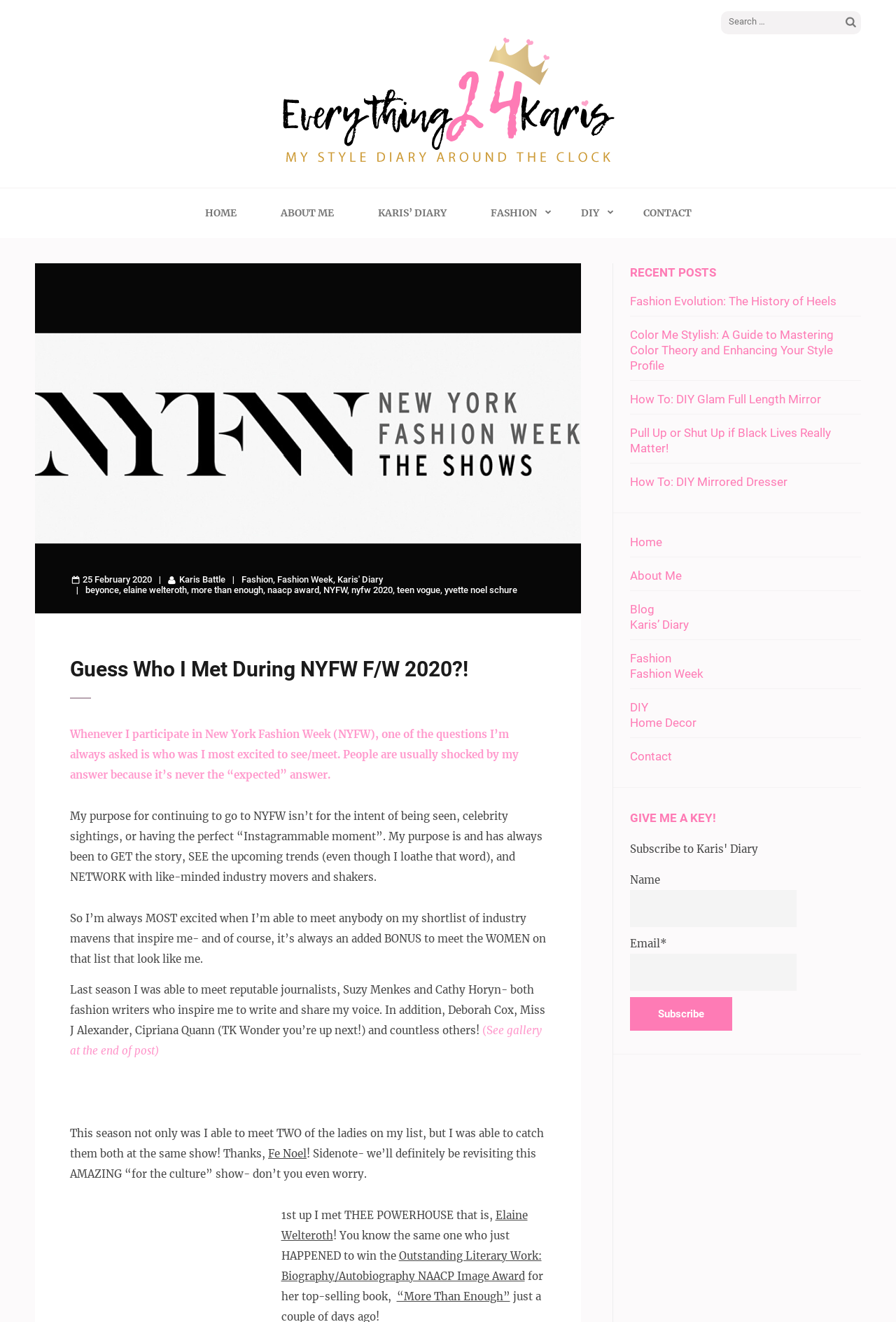Generate a detailed explanation of the webpage's features and information.

This webpage is a personal blog, specifically a diary entry, titled "Guess Who I Met During NYFW F/W 2020?!" by Karis. At the top of the page, there is a search bar with a search button, accompanied by a logo and a navigation menu with links to "HOME", "ABOUT ME", "KARIS' DIARY", "FASHION", "DIY", and "CONTACT".

Below the navigation menu, there is a header section with a title "Guess Who I Met During NYFW F/W 2020?!" and a brief introduction to the blog post. The introduction explains that the author is often asked who she is most excited to see or meet during New York Fashion Week, and that her answer usually surprises people.

The main content of the blog post is divided into several paragraphs, where the author shares her experiences and encounters during NYFW. She mentions that her purpose for attending NYFW is not to be seen or to take Instagram-worthy photos, but to get the story, see upcoming trends, and network with industry professionals. She also expresses her excitement about meeting women who inspire her, particularly those who look like her.

The author then shares her experiences of meeting two women on her list, including Fe Noel and Elaine Welteroth, who recently won a NAACP Image Award for her book "More Than Enough". The text is accompanied by a mention of a photo gallery at the end of the post.

On the right-hand side of the page, there is a complementary section with a heading "RECENT POSTS", which lists several links to other blog posts, including "Fashion Evolution: The History of Heels", "Color Me Stylish: A Guide to Mastering Color Theory and Enhancing Your Style Profile", and "How To: DIY Glam Full Length Mirror".

At the bottom of the page, there is a section with a heading "GIVE ME A KEY!", which appears to be a subscription form with fields for name and email, and a "Subscribe" button.